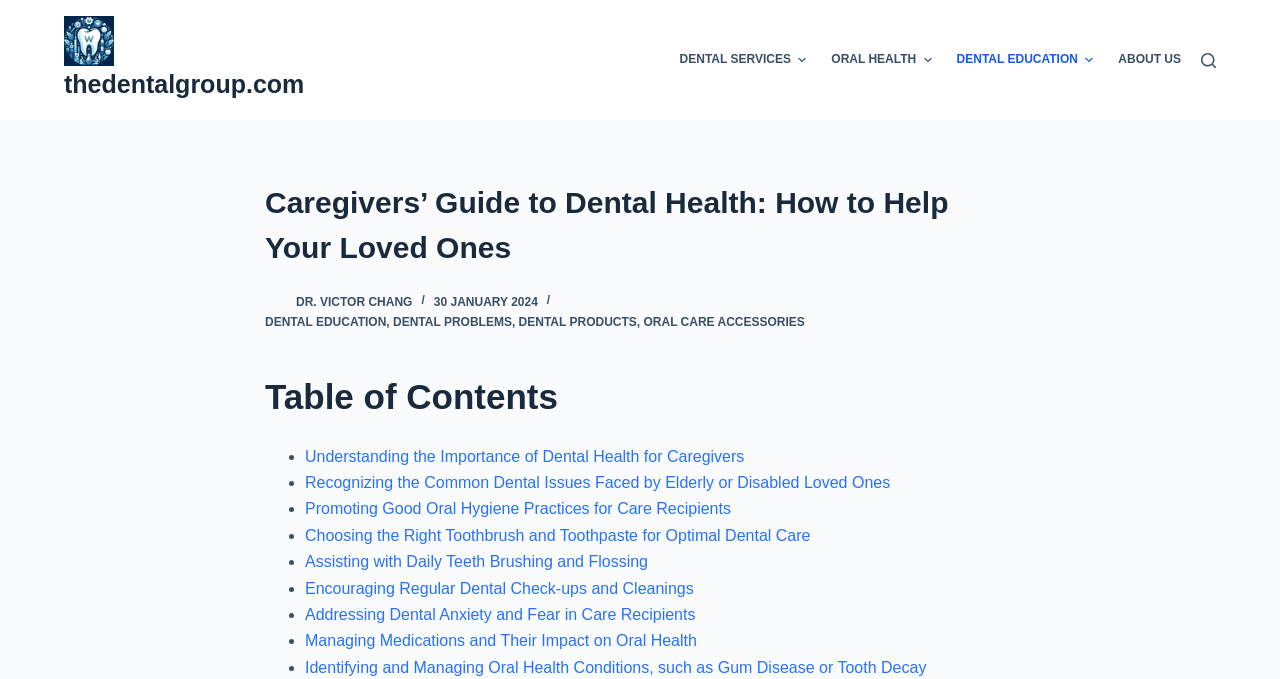Identify the coordinates of the bounding box for the element that must be clicked to accomplish the instruction: "Read the article by 'Dr. Victor Chang'".

[0.207, 0.425, 0.227, 0.462]